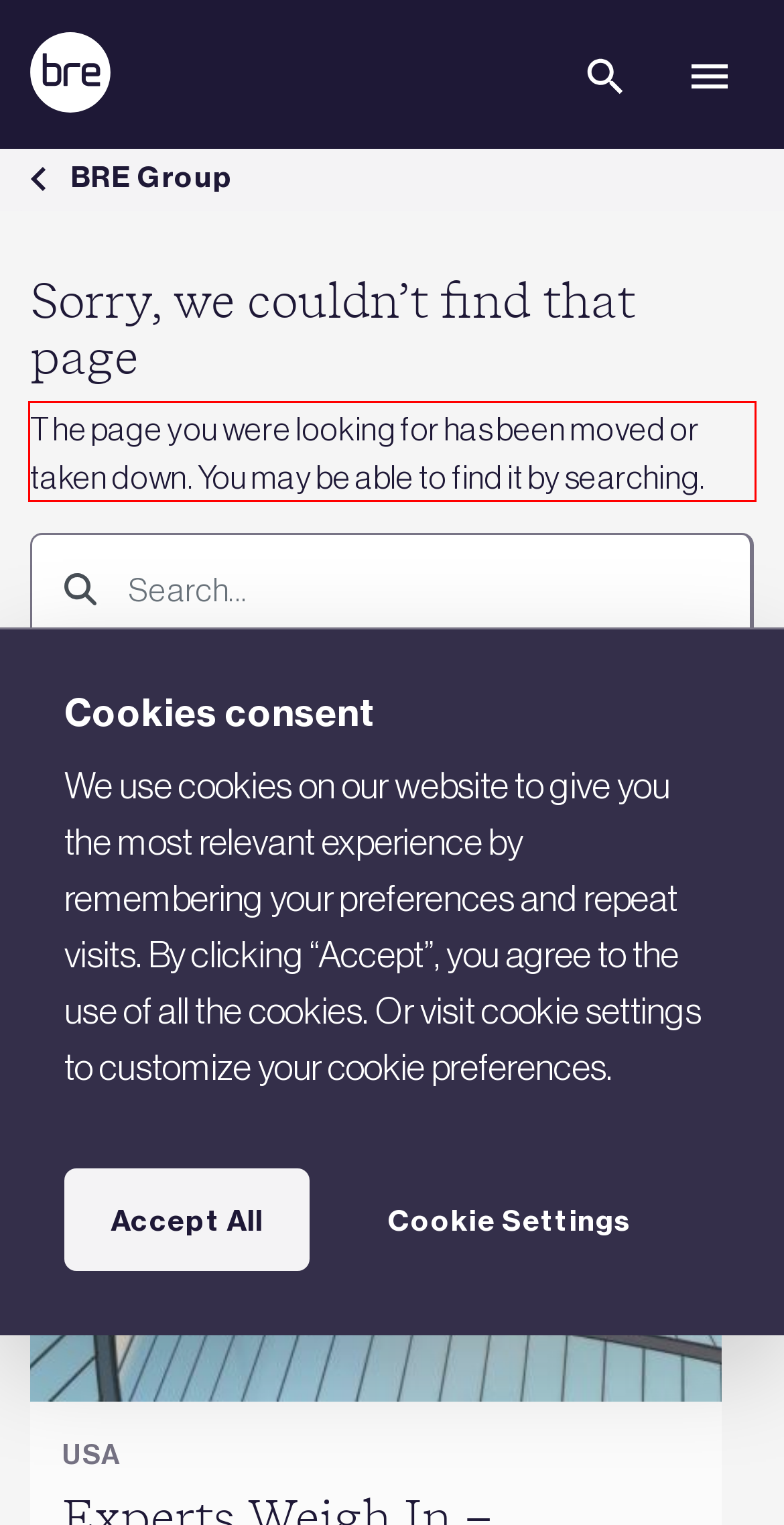Identify and extract the text within the red rectangle in the screenshot of the webpage.

The page you were looking for has been moved or taken down. You may be able to find it by searching.